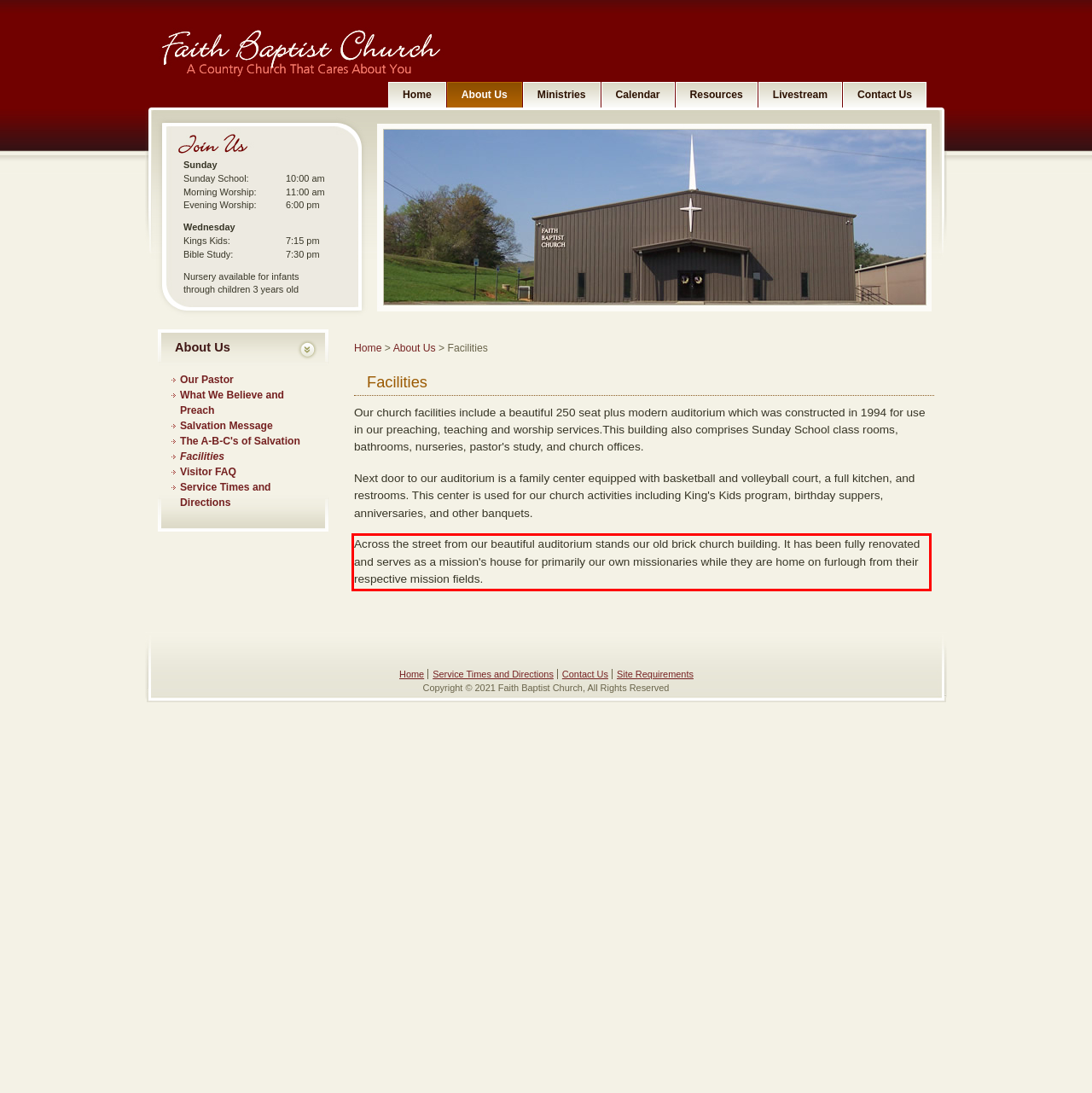Observe the screenshot of the webpage that includes a red rectangle bounding box. Conduct OCR on the content inside this red bounding box and generate the text.

Across the street from our beautiful auditorium stands our old brick church building. It has been fully renovated and serves as a mission's house for primarily our own missionaries while they are home on furlough from their respective mission fields.